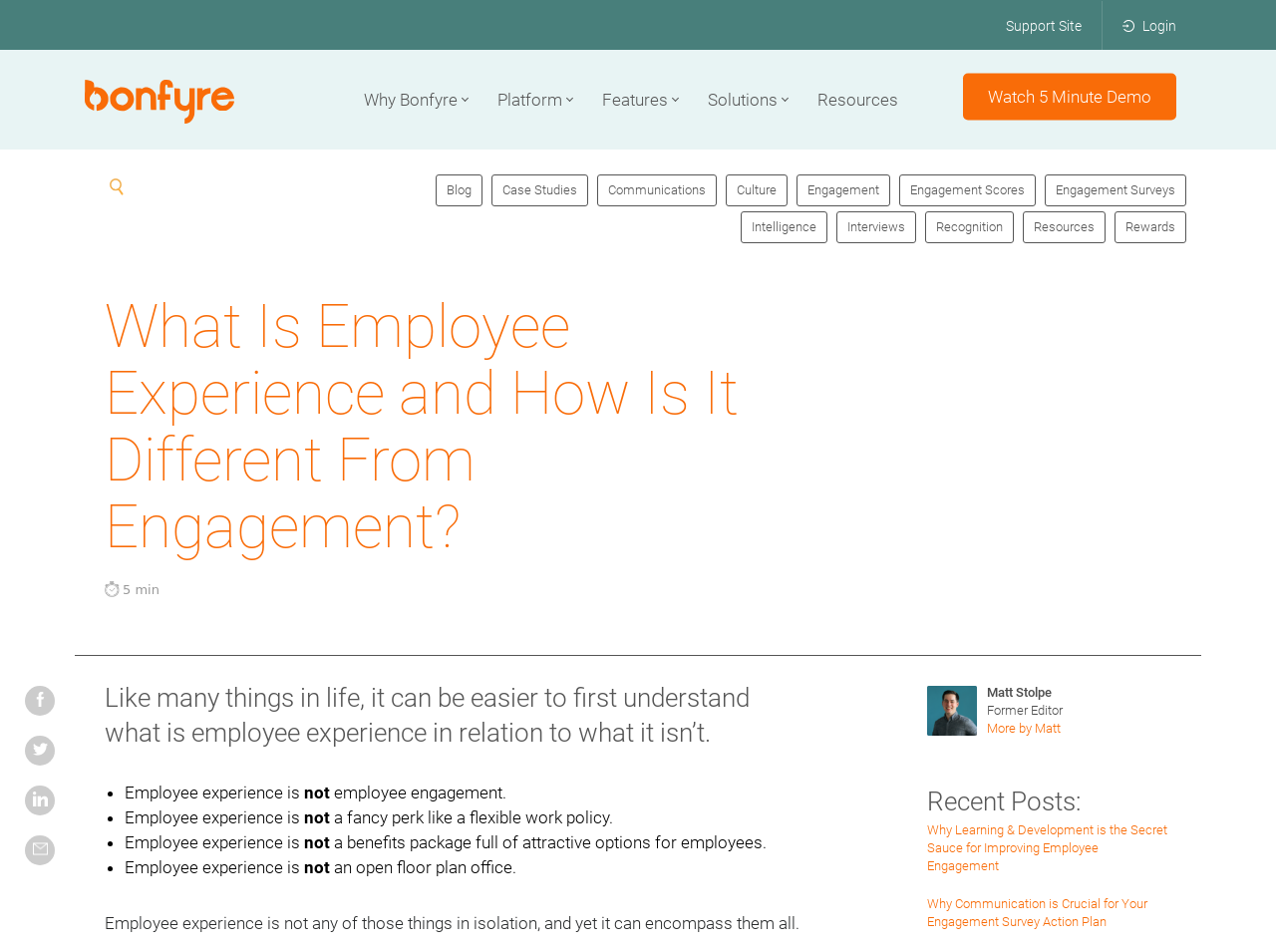Utilize the details in the image to give a detailed response to the question: What are the social media sharing options available?

The webpage provides social media sharing options, which include Facebook, Twitter, LinkedIn, and Email, allowing users to share the webpage content with others.